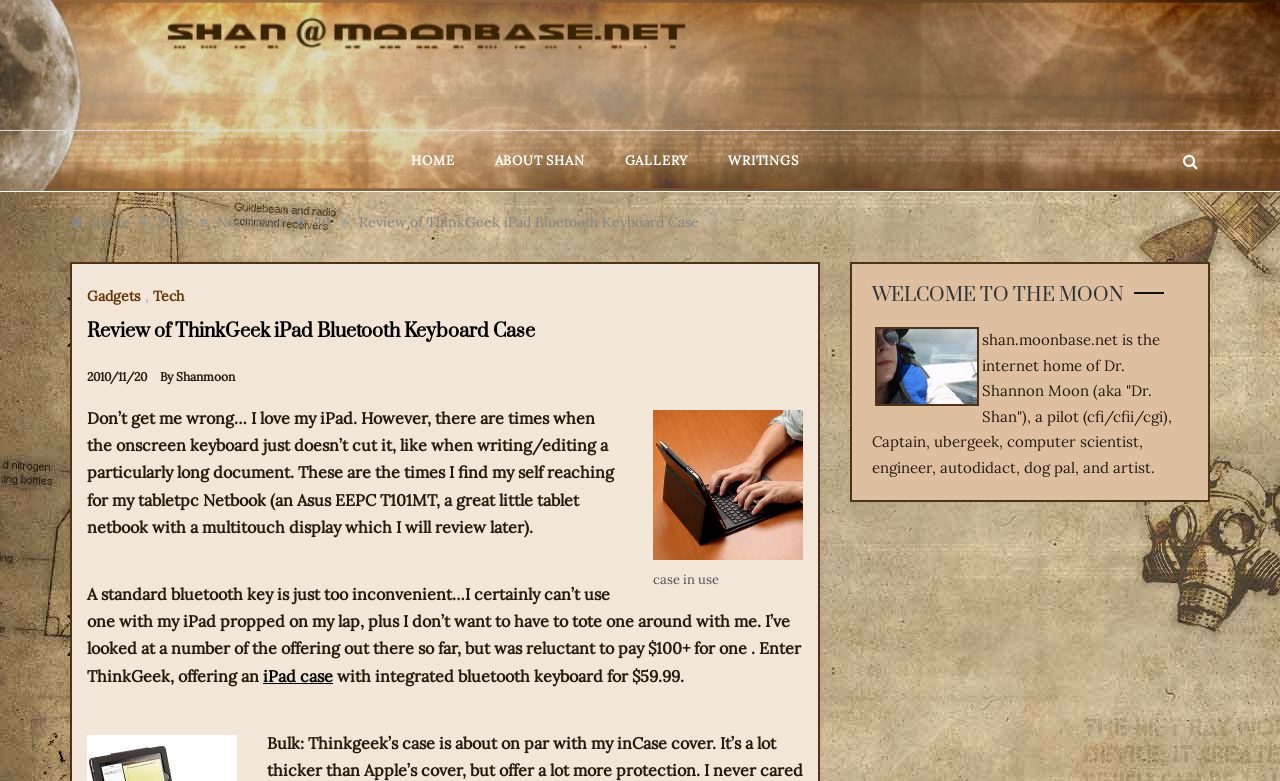What is the category of the article?
Give a detailed explanation using the information visible in the image.

I found the categories by looking at the links 'Gadgets' and 'Tech' which are located above the article title and are separated by a comma.